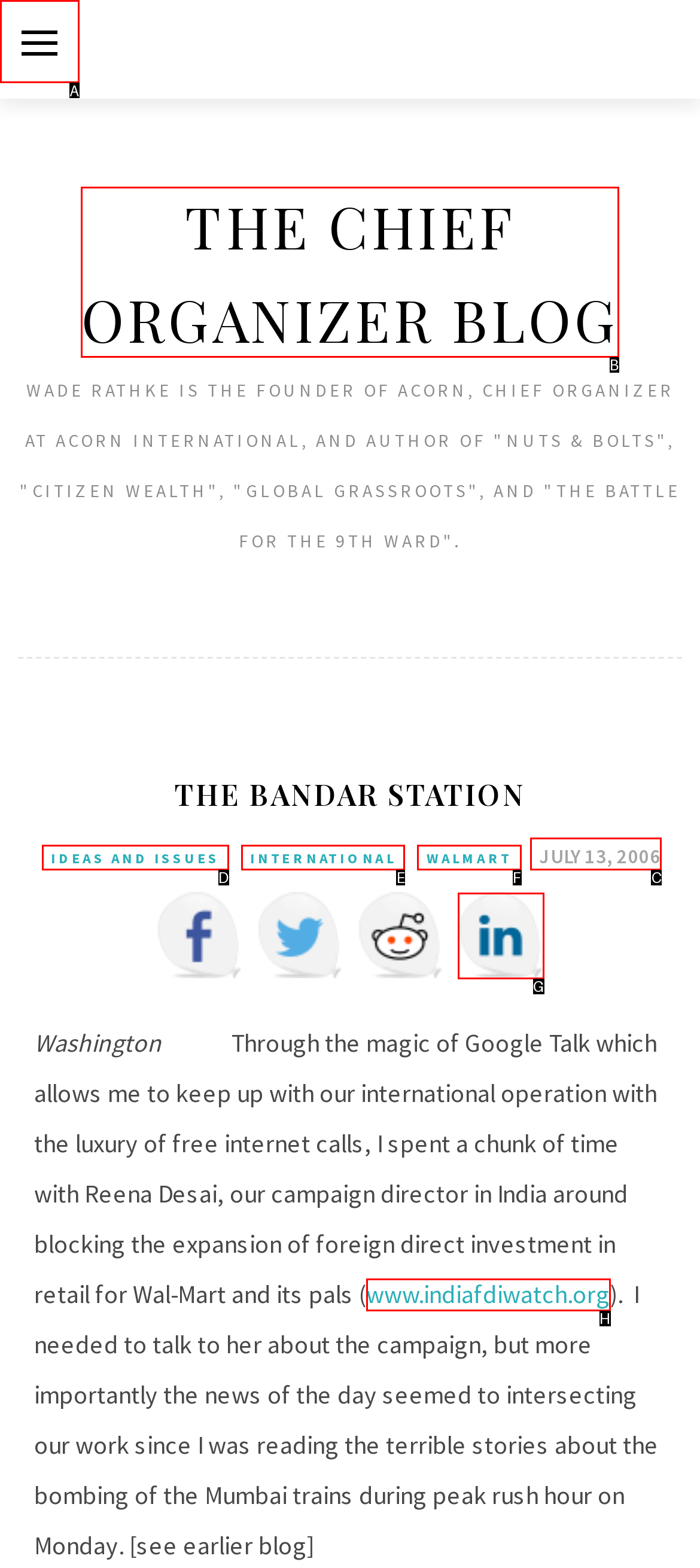Which lettered option should be clicked to perform the following task: Click the primary menu button
Respond with the letter of the appropriate option.

A